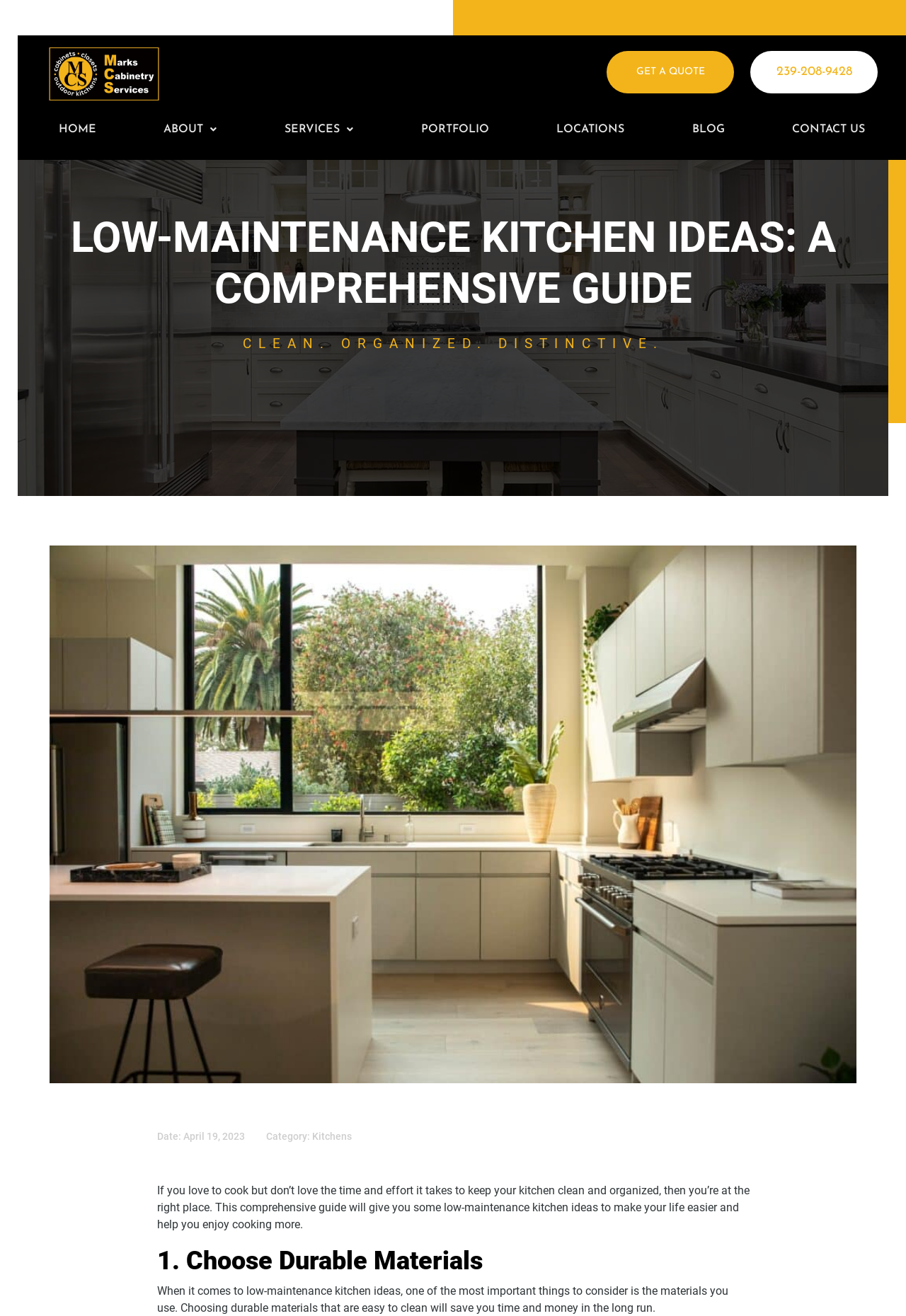Provide the bounding box coordinates of the area you need to click to execute the following instruction: "Visit the home page".

[0.027, 0.086, 0.143, 0.111]